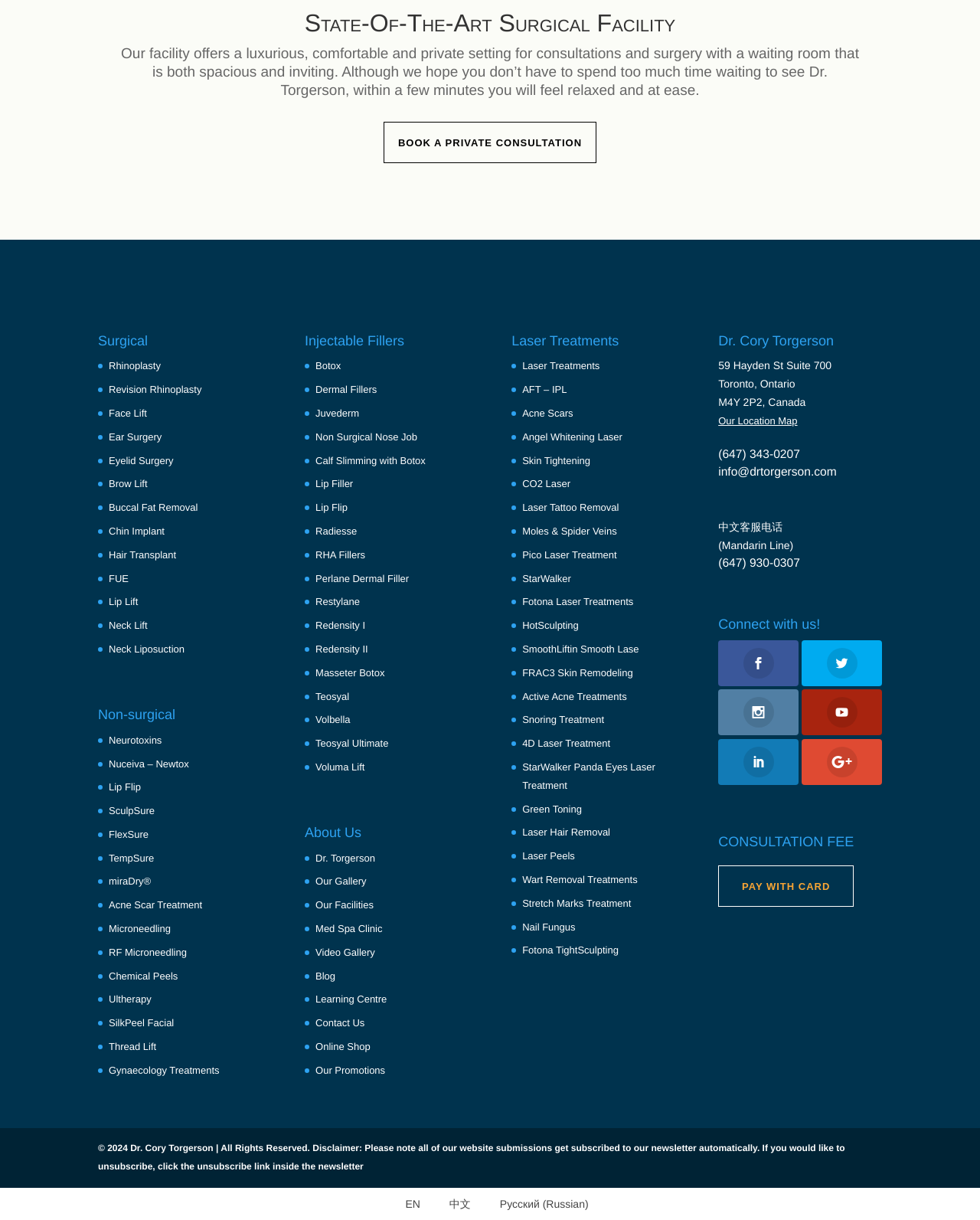Identify the bounding box coordinates of the region I need to click to complete this instruction: "Book a private consultation".

[0.391, 0.11, 0.609, 0.123]